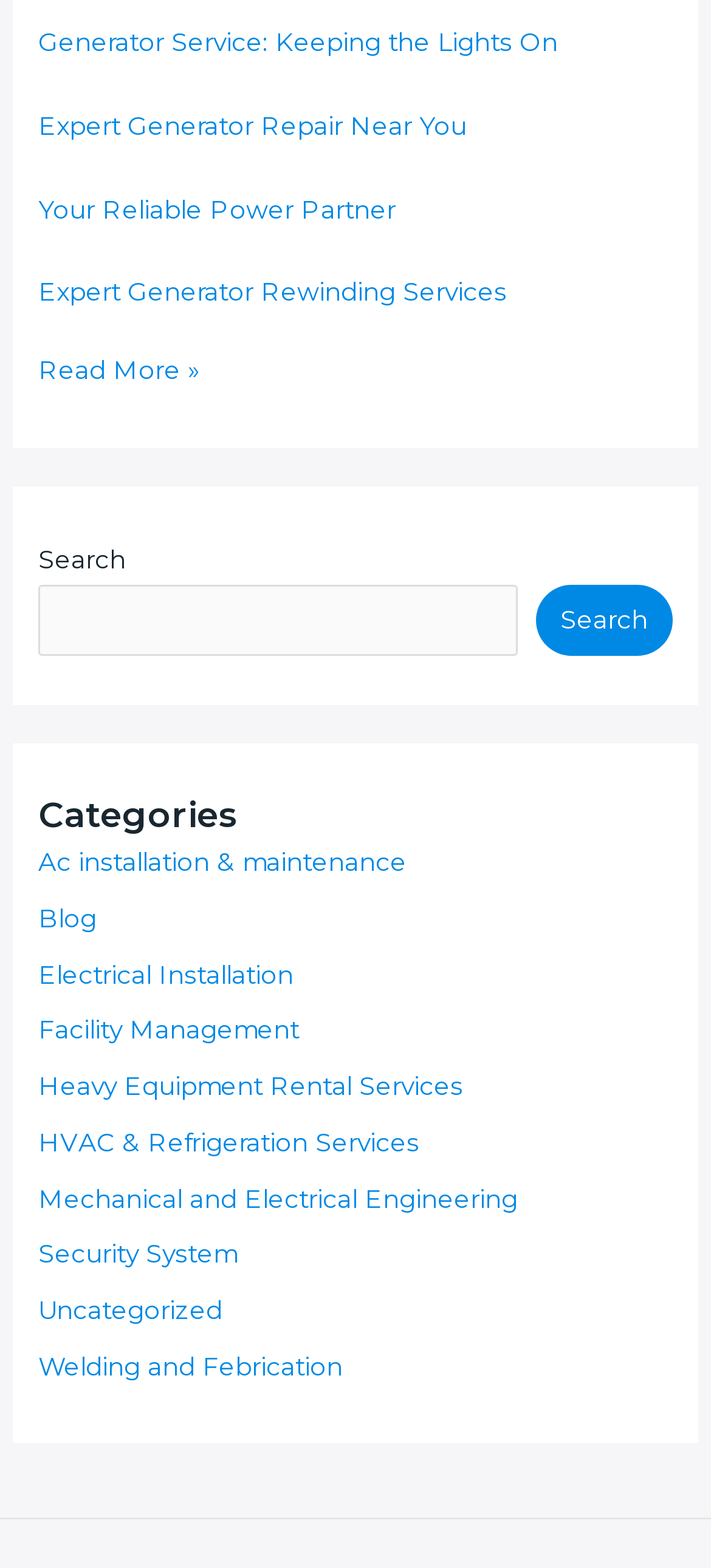What categories are listed on the webpage?
Based on the image, answer the question in a detailed manner.

The webpage lists multiple categories, including 'Ac installation & maintenance', 'Blog', 'Electrical Installation', and others. These categories are listed under the heading 'Categories'.